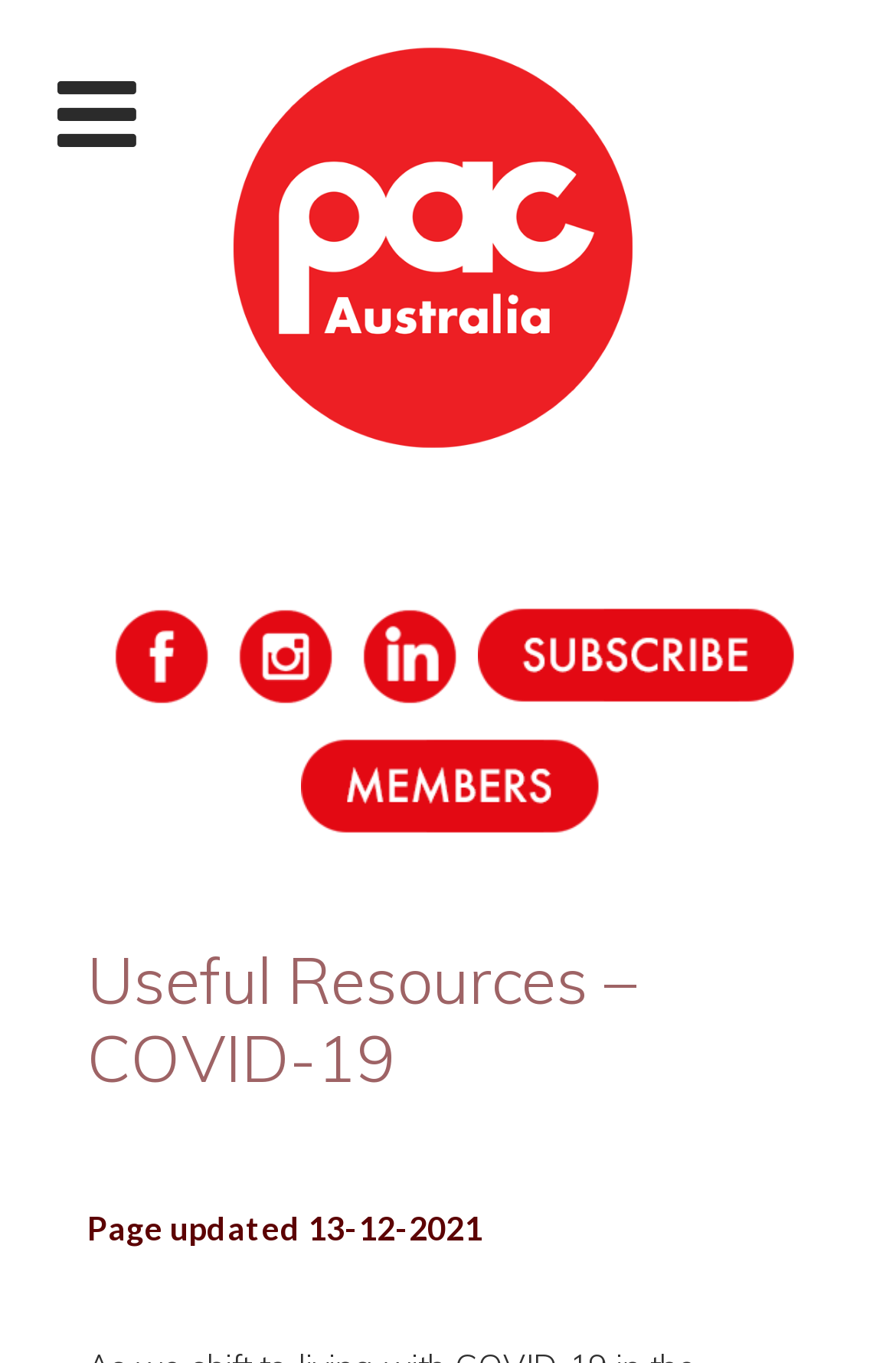How many links are on the webpage?
Respond with a short answer, either a single word or a phrase, based on the image.

5